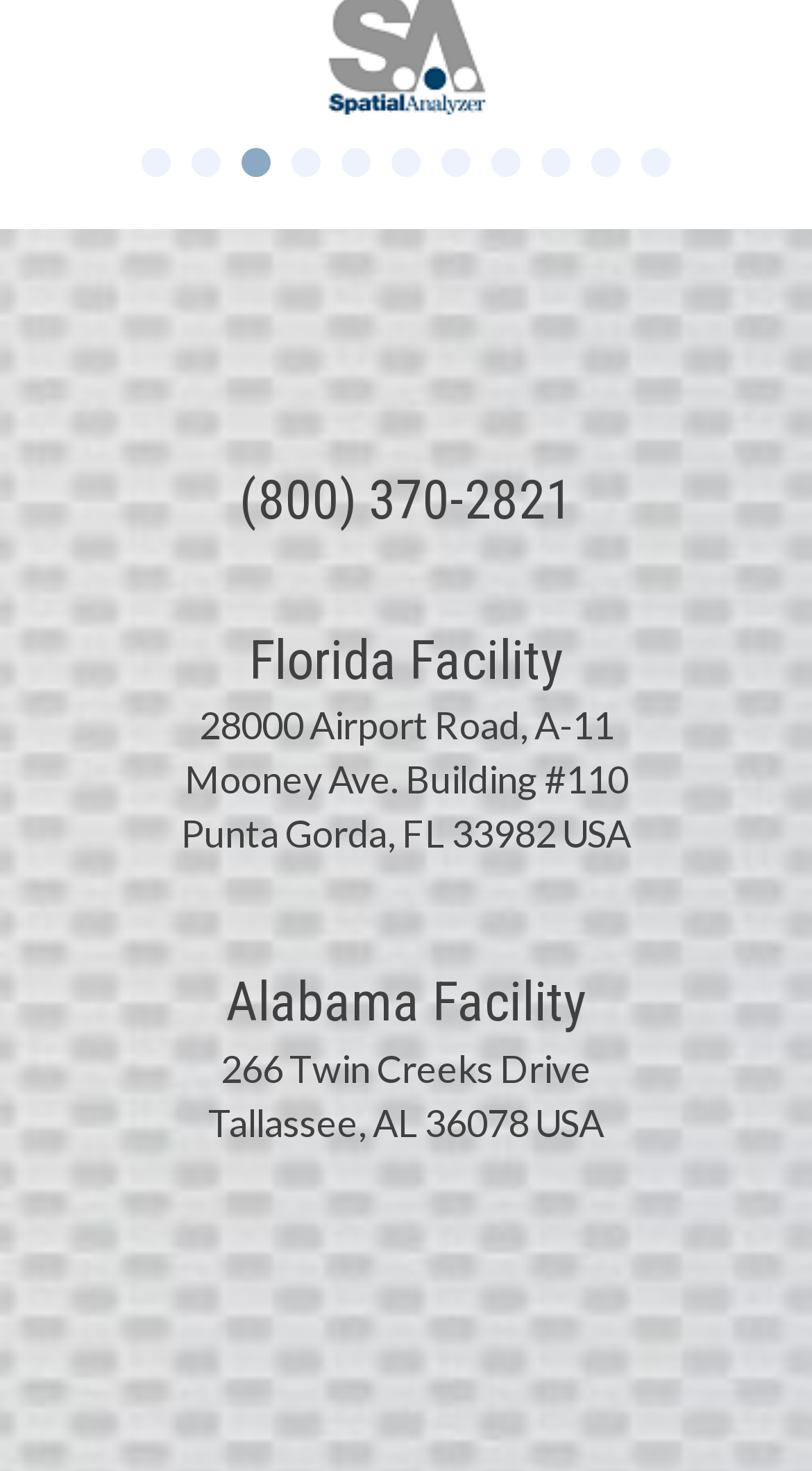What social media platform is linked at the bottom of the webpage?
Using the image, give a concise answer in the form of a single word or short phrase.

LinkedIn